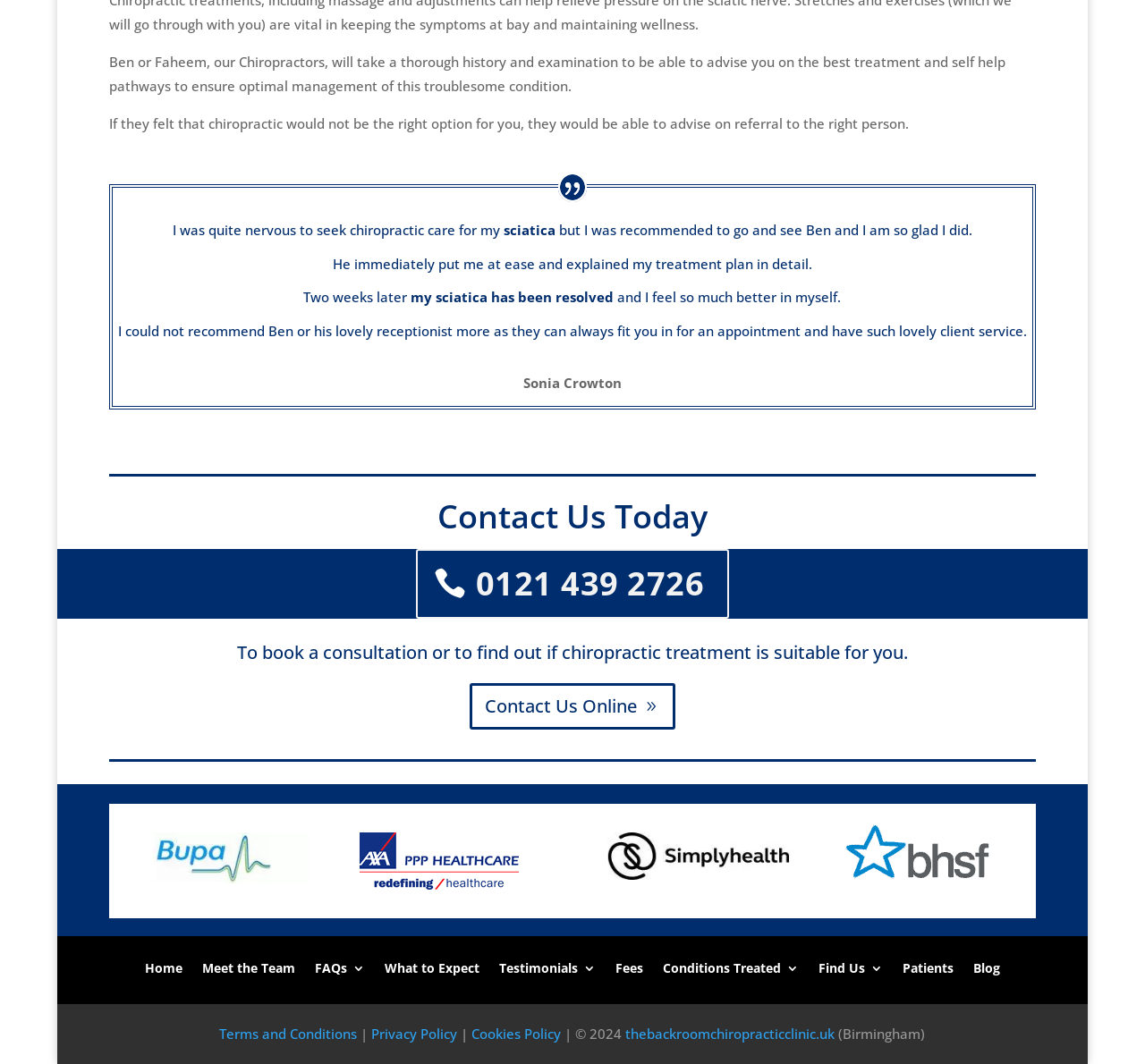Give a one-word or short phrase answer to this question: 
What is the condition that Sonia Crowton had?

Sciatica